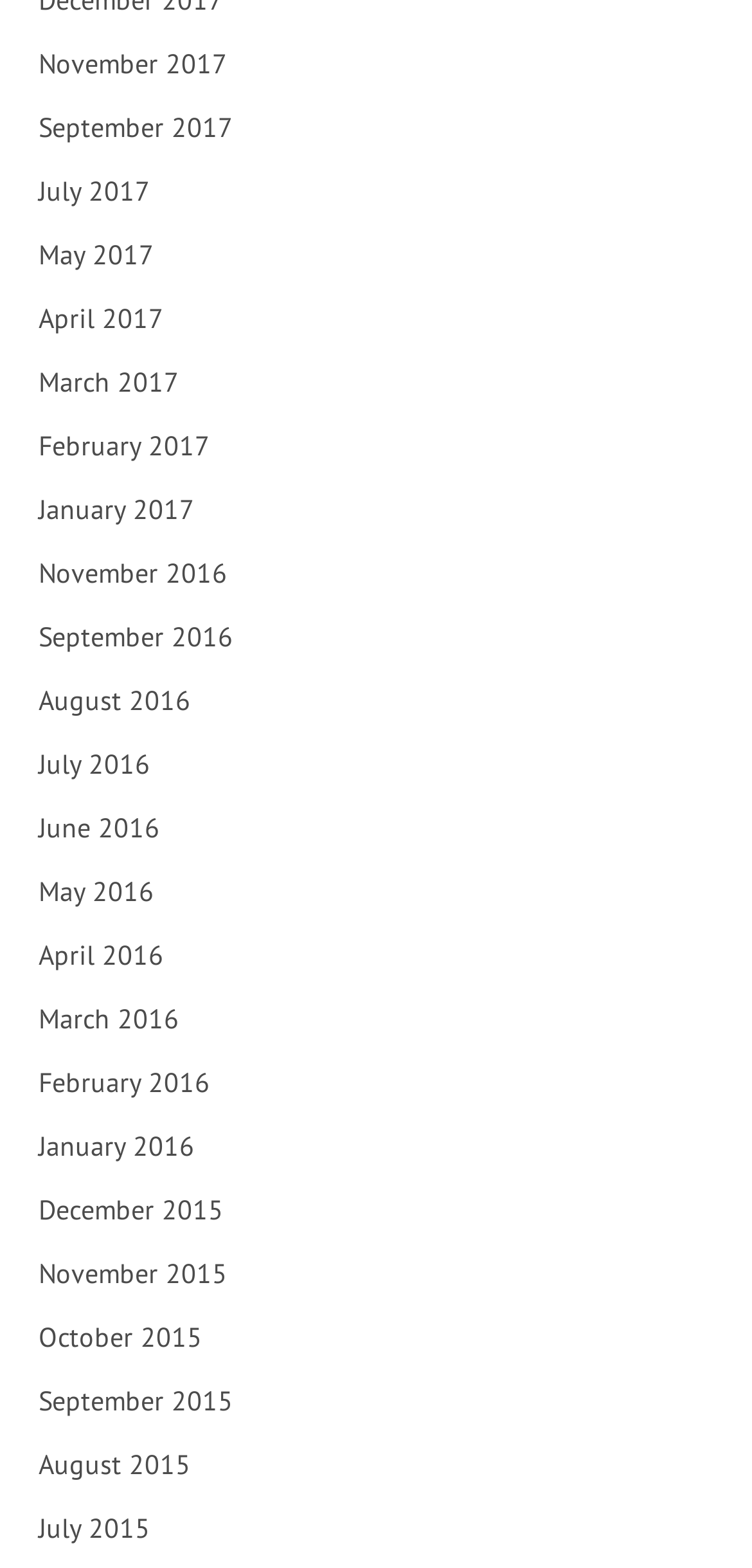Identify the bounding box coordinates of the element that should be clicked to fulfill this task: "view September 2016". The coordinates should be provided as four float numbers between 0 and 1, i.e., [left, top, right, bottom].

[0.021, 0.38, 0.979, 0.42]